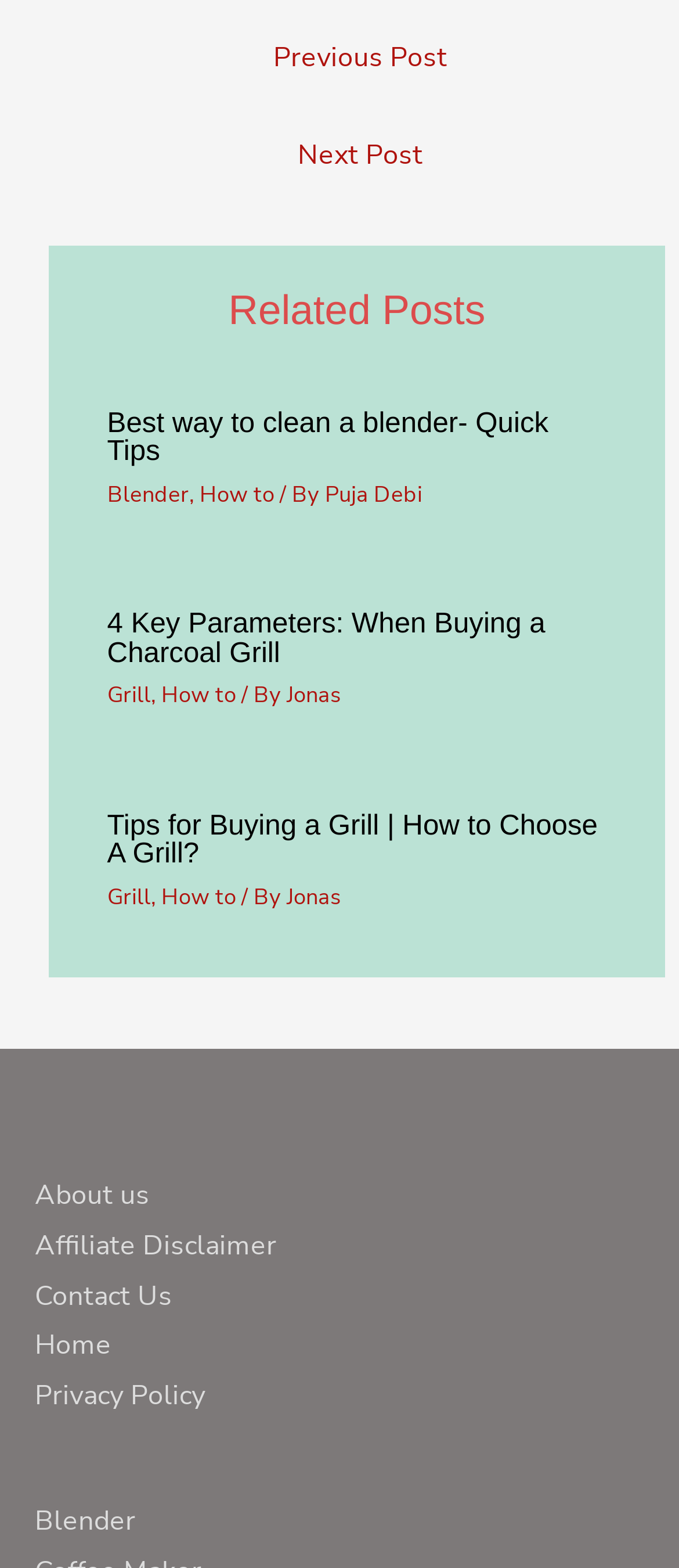Identify the bounding box coordinates necessary to click and complete the given instruction: "learn about 4 key parameters when buying a charcoal grill".

[0.158, 0.389, 0.894, 0.426]